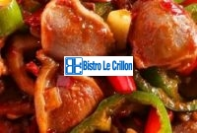Where is this recipe likely from?
Using the information presented in the image, please offer a detailed response to the question.

The presence of the logo of Bistro Le Crillon in the image suggests that this recipe is part of their culinary offerings, implying that the recipe originates from Bistro Le Crillon.